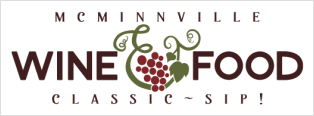Who is the target audience of the event? Look at the image and give a one-word or short phrase answer.

Food enthusiasts and wine lovers